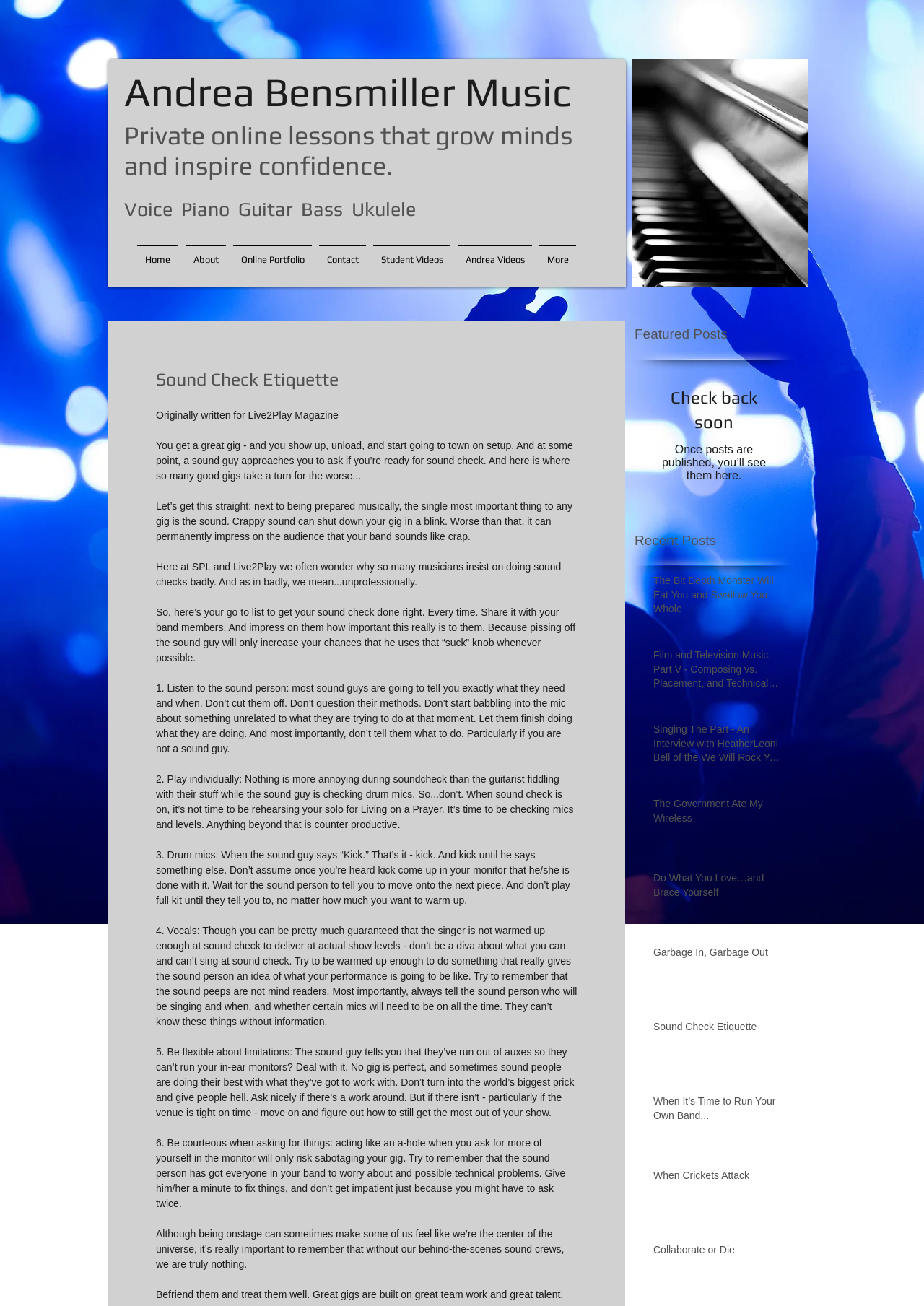Please answer the following question using a single word or phrase: 
What is the topic of the 'Featured Posts' section?

No posts available